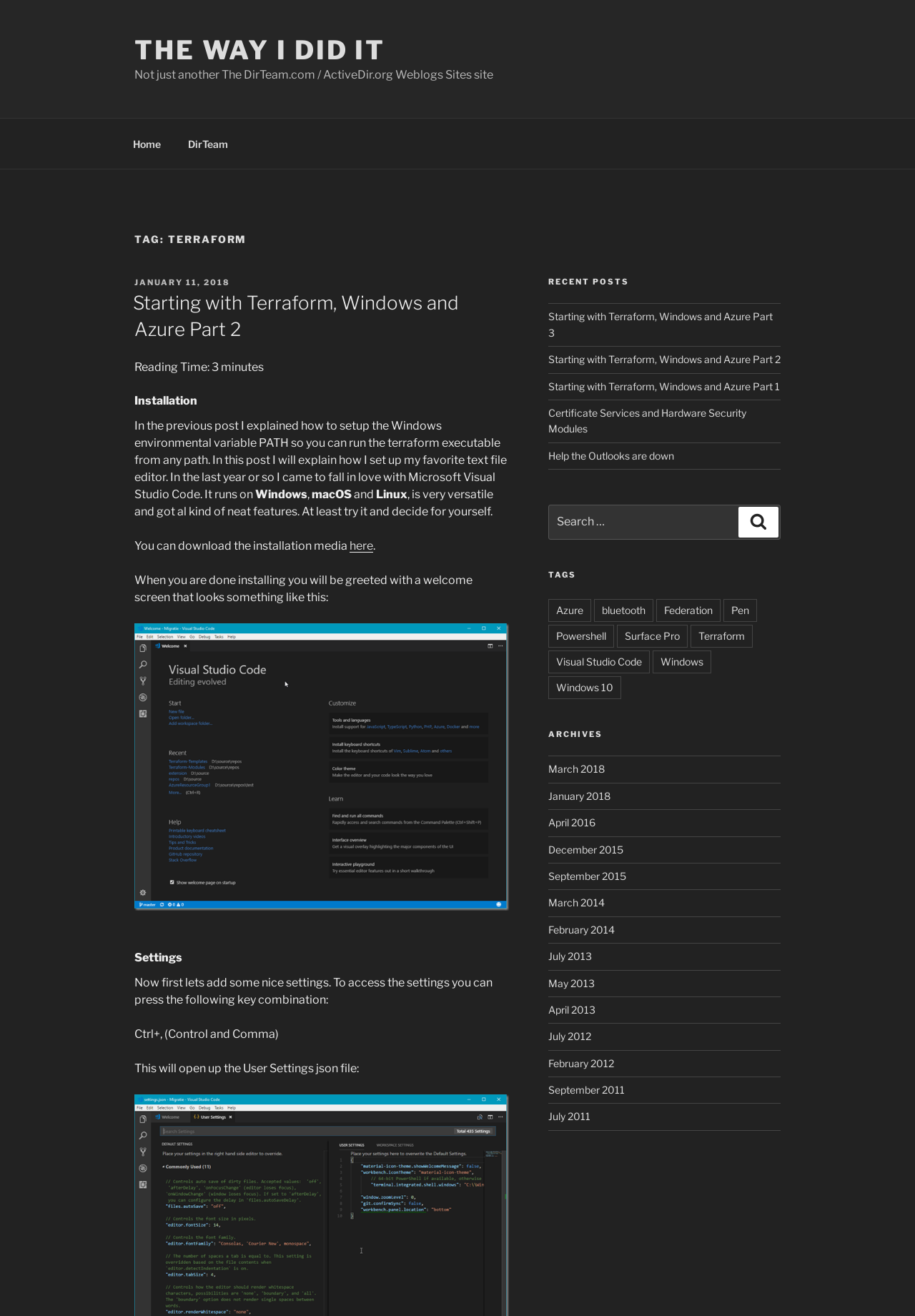Identify the bounding box coordinates necessary to click and complete the given instruction: "View the 'Recent Posts'".

[0.599, 0.231, 0.853, 0.357]